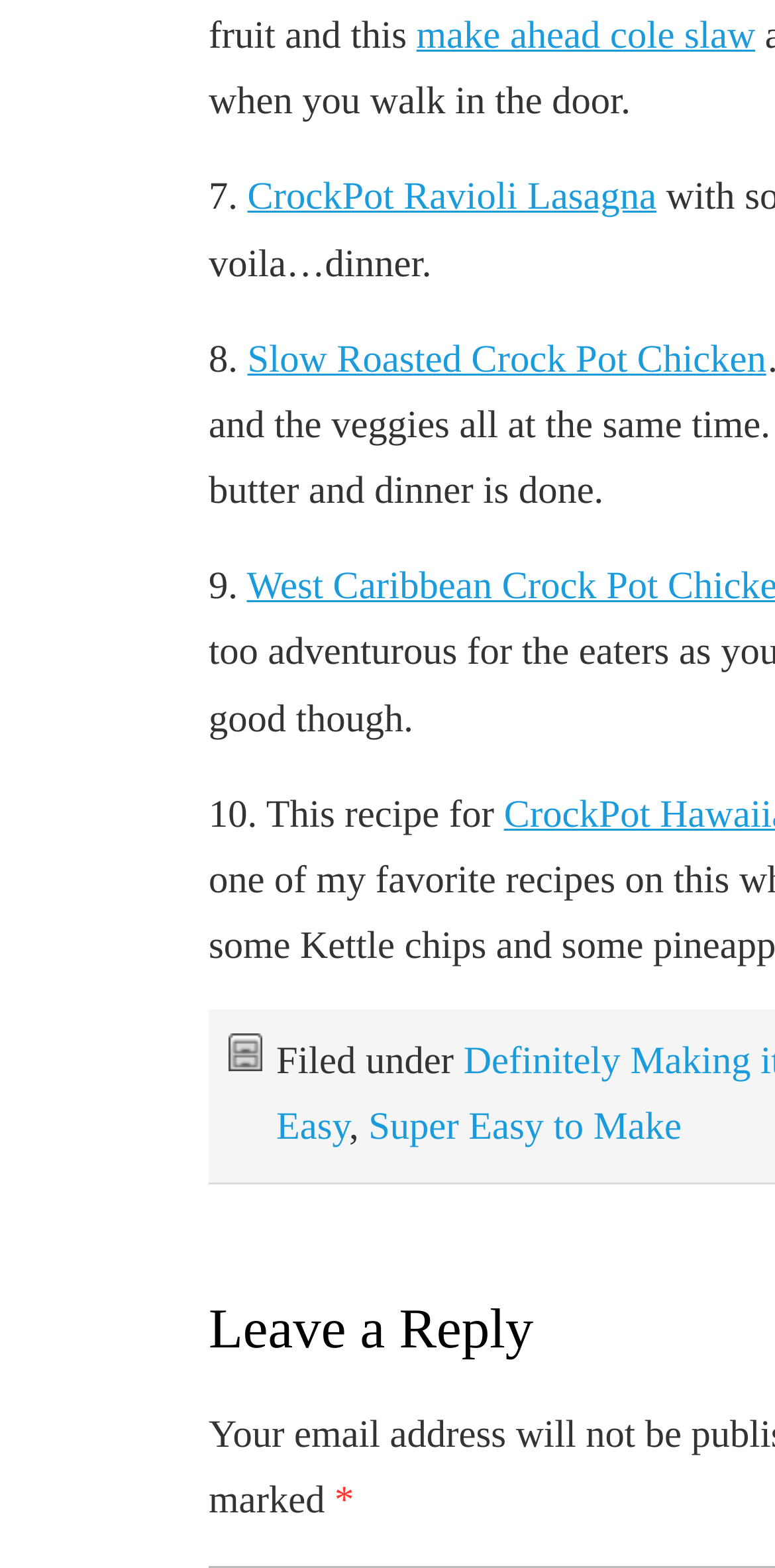What category is the recipe 'Slow Roasted Crock Pot Chicken' under?
Using the image as a reference, give an elaborate response to the question.

I found the link element 'Slow Roasted Crock Pot Chicken' and looked for nearby elements that could indicate its category. I found the link element 'Easy' and the StaticText element 'Filed under', which suggests that 'Slow Roasted Crock Pot Chicken' is under the 'Easy' category.